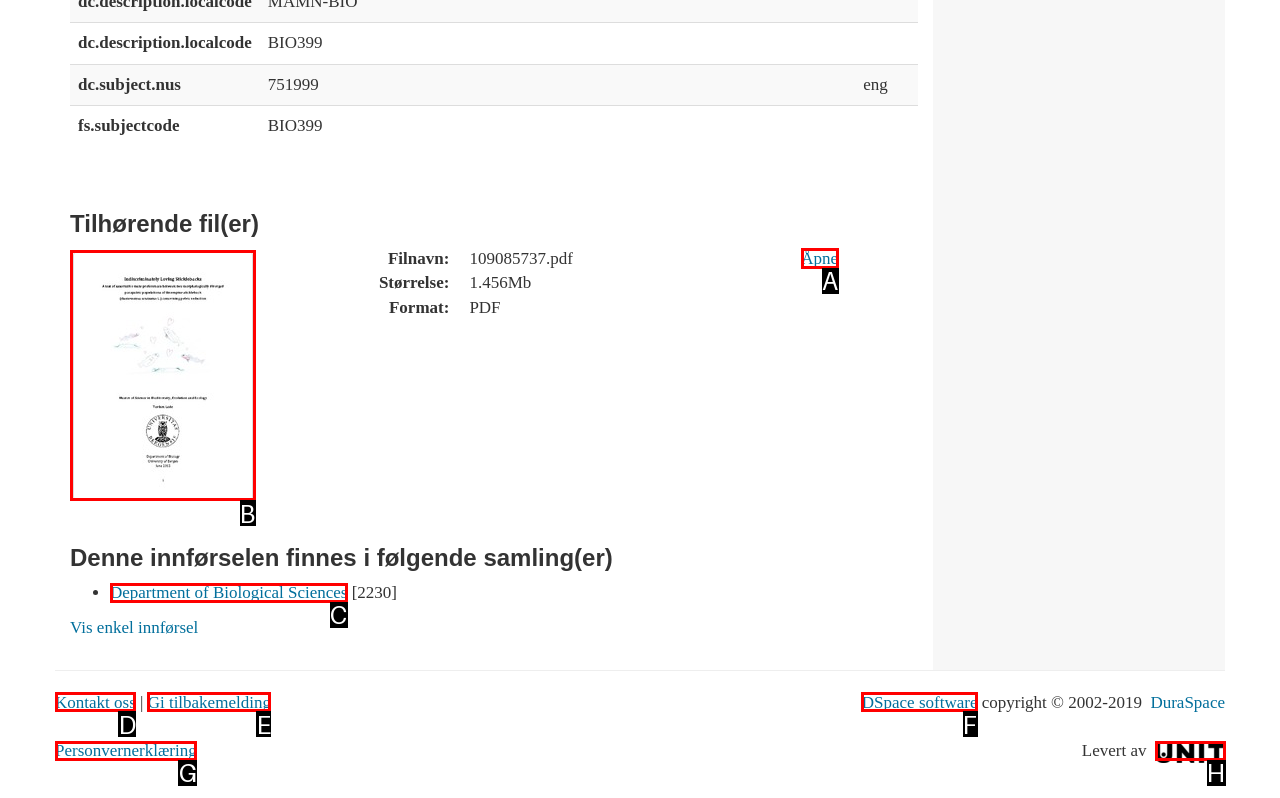Determine the appropriate lettered choice for the task: Open the file. Reply with the correct letter.

A